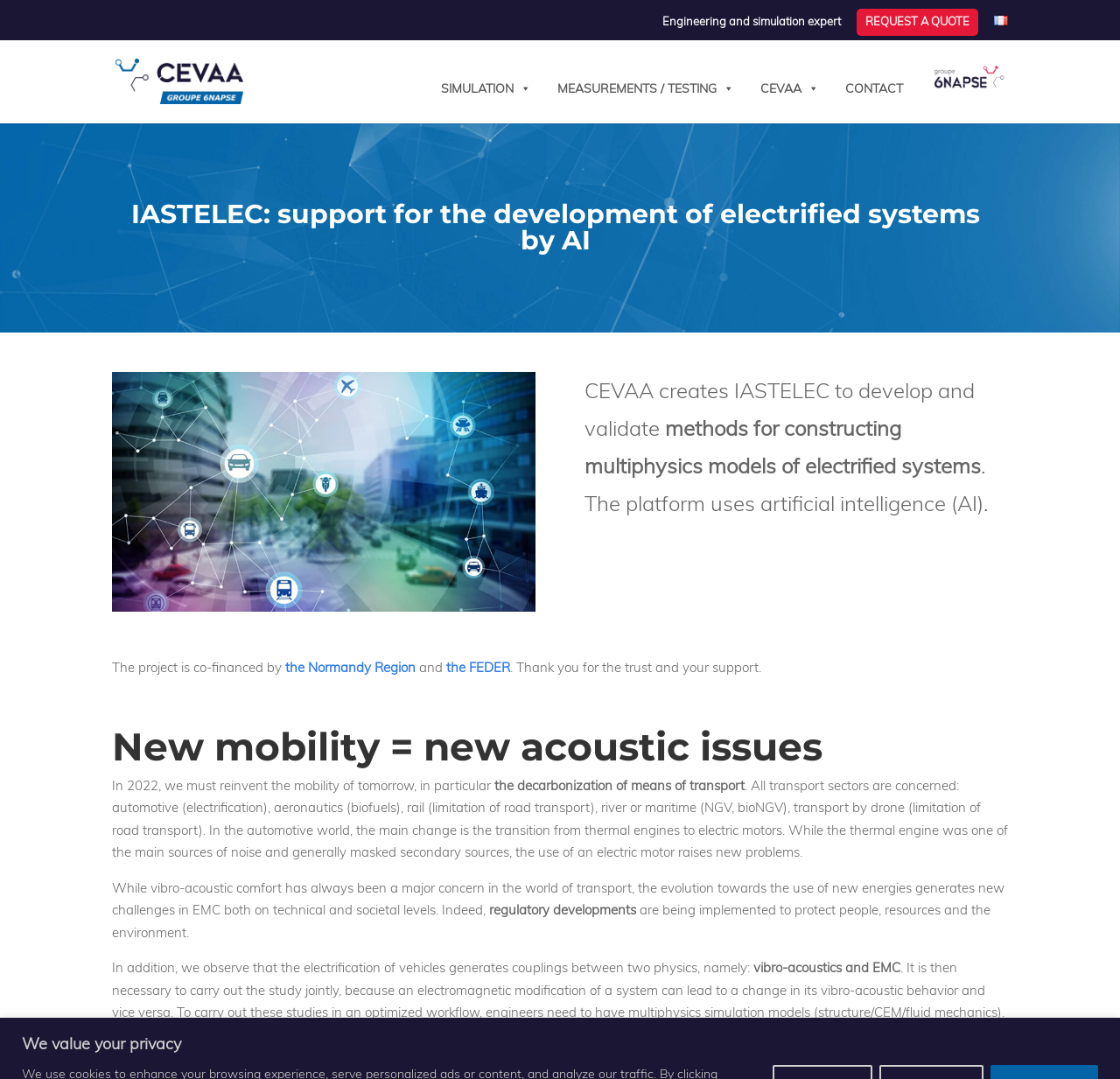Find the bounding box coordinates of the element you need to click on to perform this action: 'Visit the previous post'. The coordinates should be represented by four float values between 0 and 1, in the format [left, top, right, bottom].

None